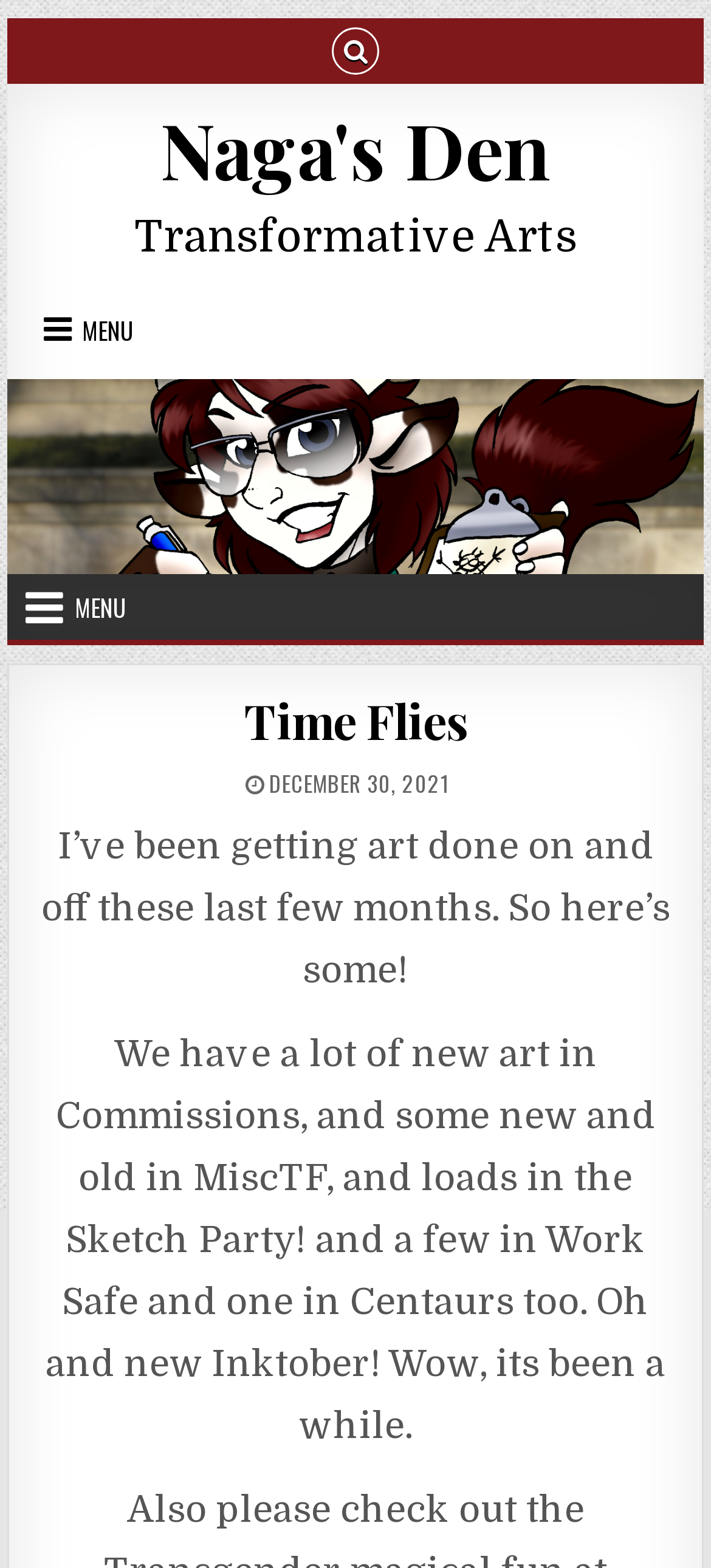Please find the bounding box coordinates (top-left x, top-left y, bottom-right x, bottom-right y) in the screenshot for the UI element described as follows: Naga's Den

[0.226, 0.063, 0.774, 0.128]